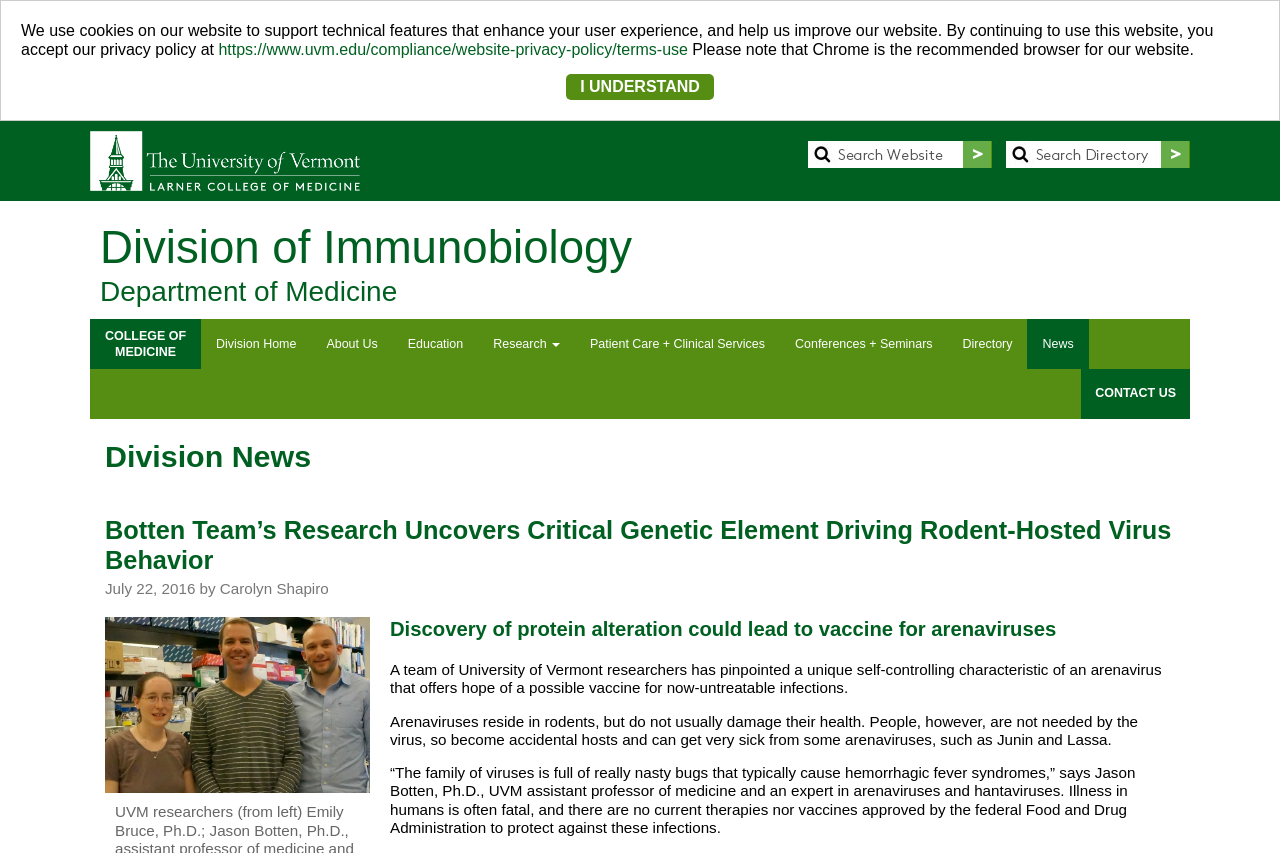Please identify the bounding box coordinates of the area that needs to be clicked to follow this instruction: "Read the 'Division News'".

[0.082, 0.514, 0.918, 0.562]